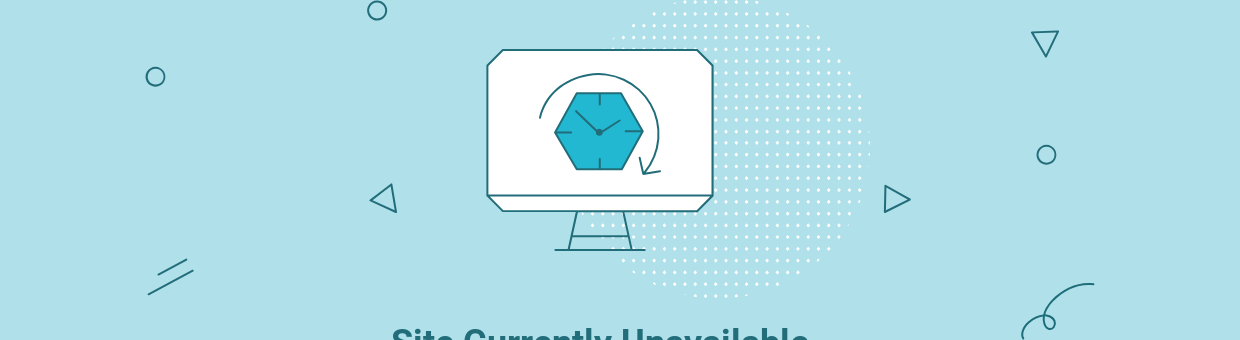Provide an in-depth description of the image.

The image presents a visually appealing design that communicates the message "Site Currently Unavailable." Set against a soft blue background, it features an illustration of a computer monitor displaying a hexagonal icon with a clock and an arrow, symbolizing a loading or waiting state. Surrounding the monitor, various geometric shapes and lines add a modern touch to the overall aesthetics. The prominent text below the monitor clearly informs users of the site's current status, ensuring clarity and ease of understanding for visitors facing this temporary inconvenience.